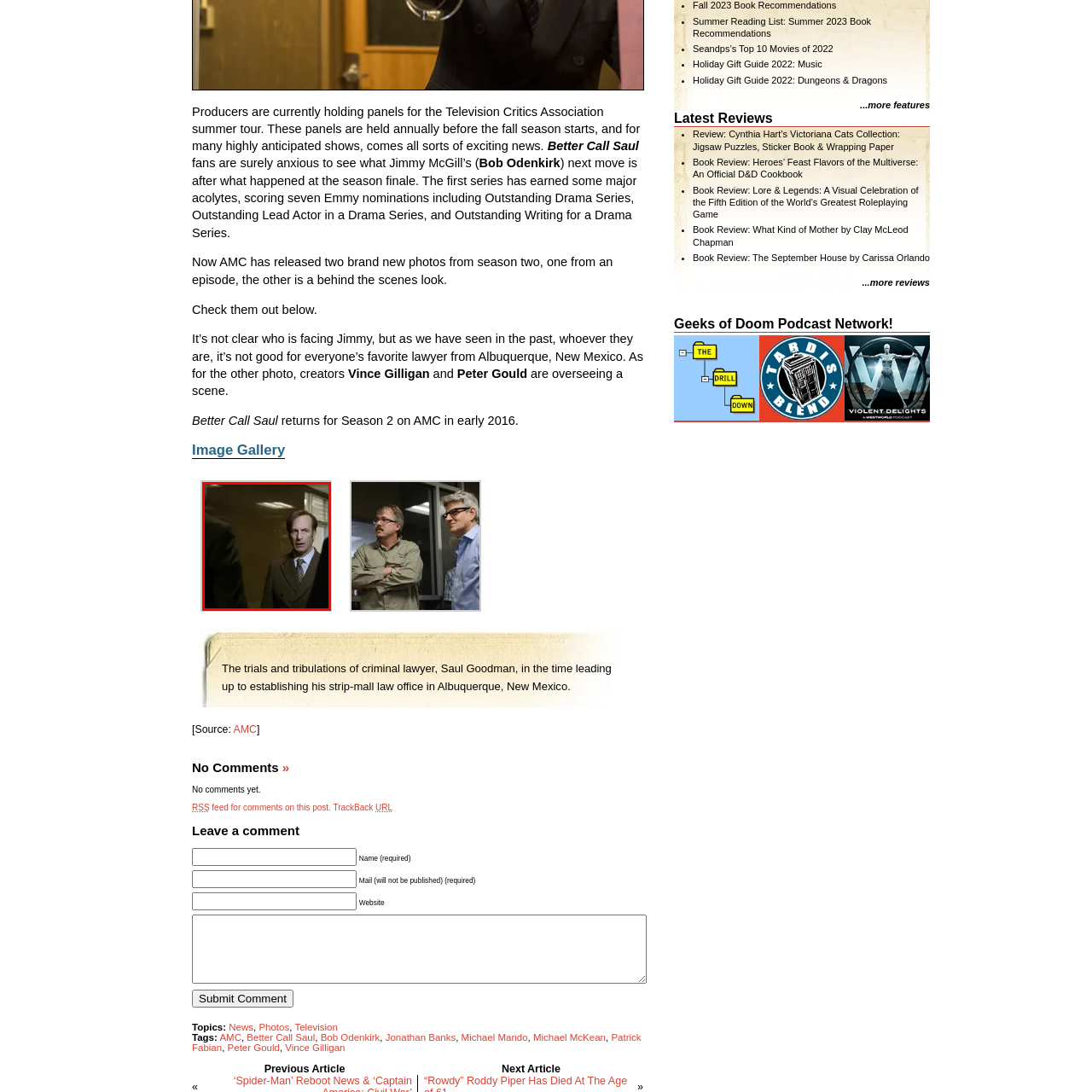Create a detailed narrative of the image inside the red-lined box.

The image features Bob Odenkirk portraying the character Jimmy McGill, also known as Saul Goodman, from the critically acclaimed series "Better Call Saul." In this scene, Jimmy stands in a tense situation, surrounded by two other men whose faces are not visible, suggesting a confrontation or high-stakes discussion. He wears a brown suit and a patterned tie, and his expression reflects a mix of concern and determination. The backdrop showcases an office environment, adding to the atmosphere of professionalism and underlying conflict. This image accompanies a promotional context, alongside discussions about the show's upcoming season, which has garnered significant attention and praise from fans and critics alike. "Better Call Saul" is known for its intricate storytelling and rich character development, making Jimmy's journey particularly compelling as he navigates the legal and moral complexities of his profession.